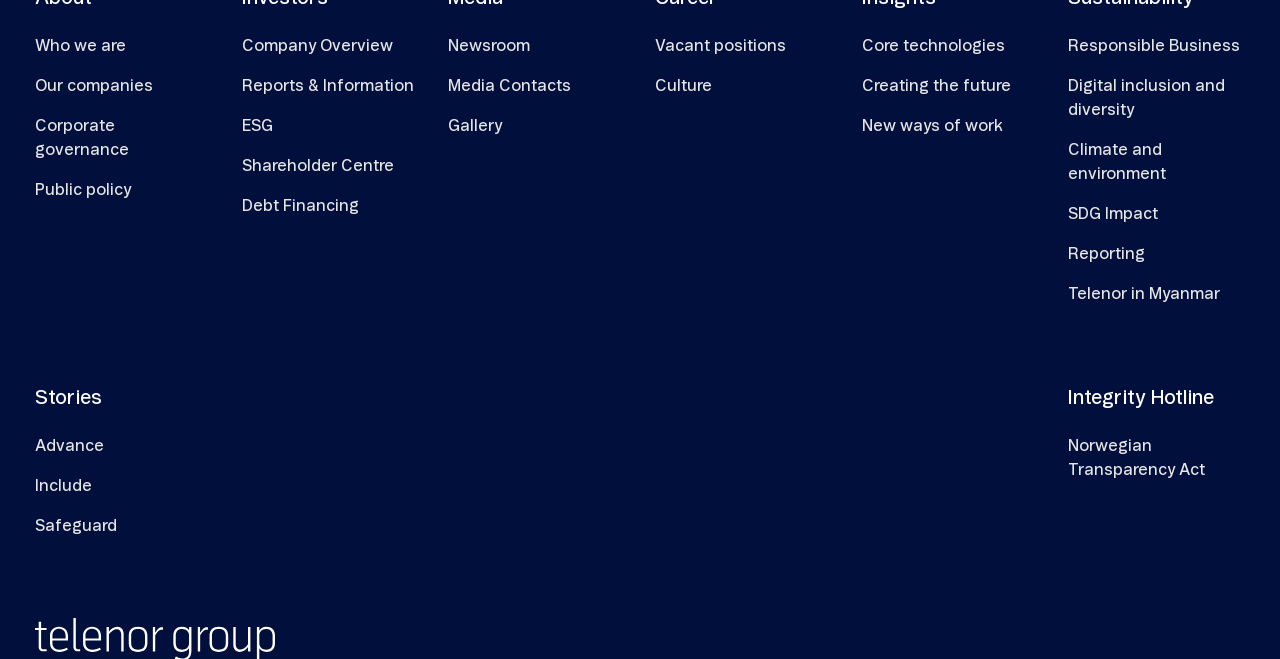Can you find the bounding box coordinates for the element that needs to be clicked to execute this instruction: "Check Integrity Hotline"? The coordinates should be given as four float numbers between 0 and 1, i.e., [left, top, right, bottom].

[0.835, 0.574, 0.973, 0.634]